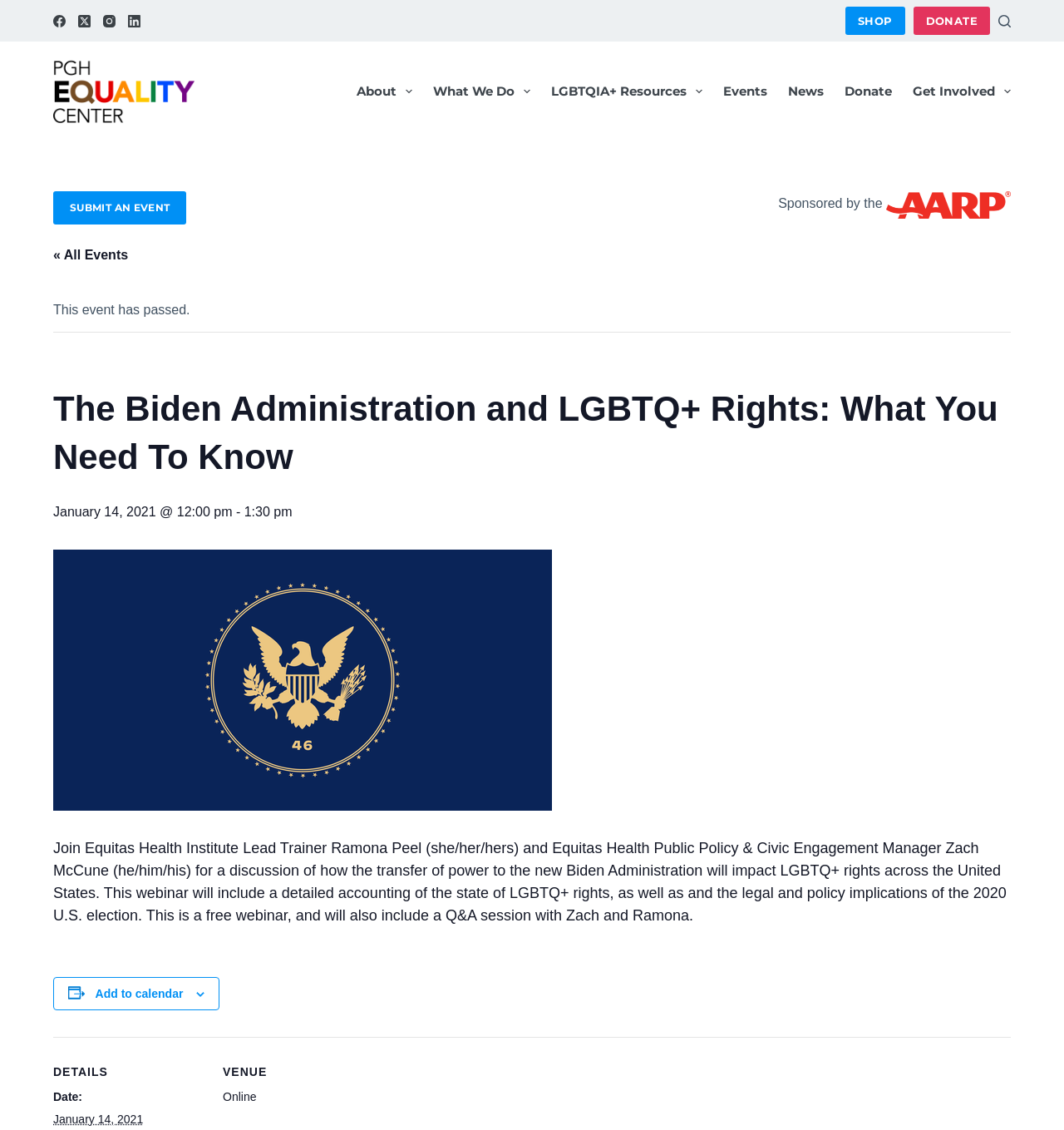Please determine the primary heading and provide its text.

The Biden Administration and LGBTQ+ Rights: What You Need To Know